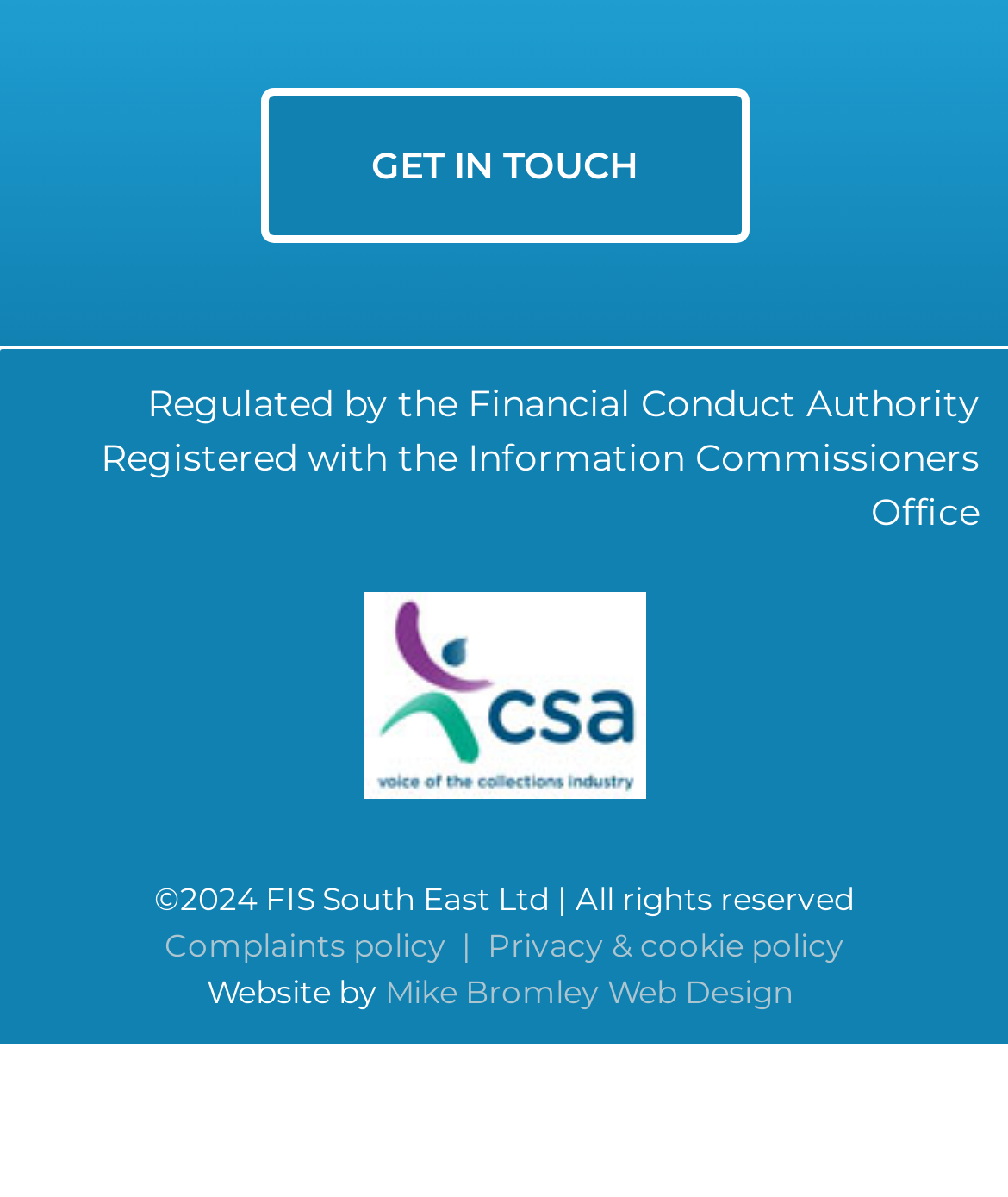Please analyze the image and give a detailed answer to the question:
What is the purpose of the 'Complaints policy' link?

I inferred the purpose of the 'Complaints policy' link by looking at its text content, which suggests that it leads to a page that explains the company's complaints policy.